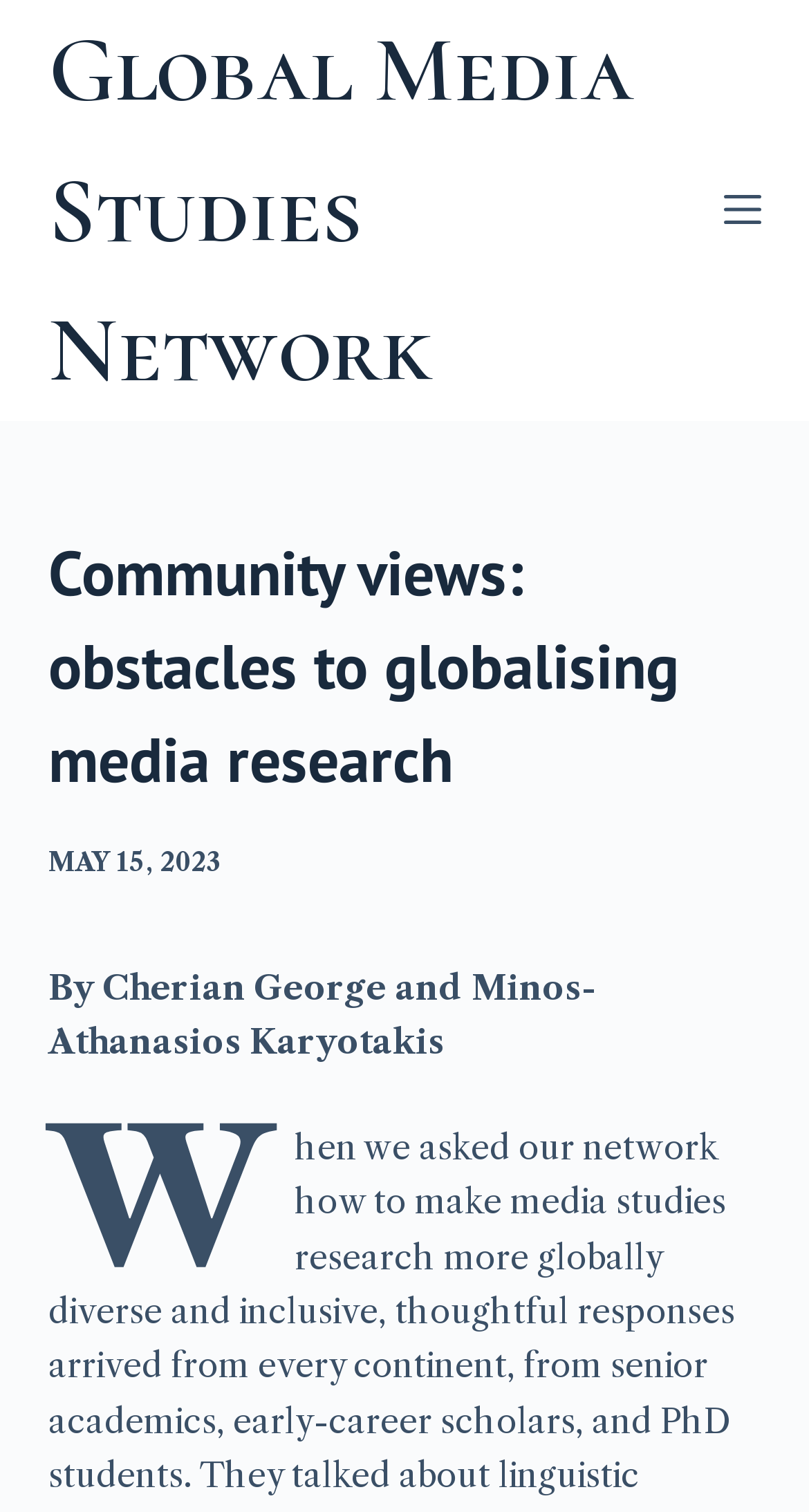Provide your answer in a single word or phrase: 
Who are the authors of the article?

Cherian George and Minos-Athanasios Karyotakis